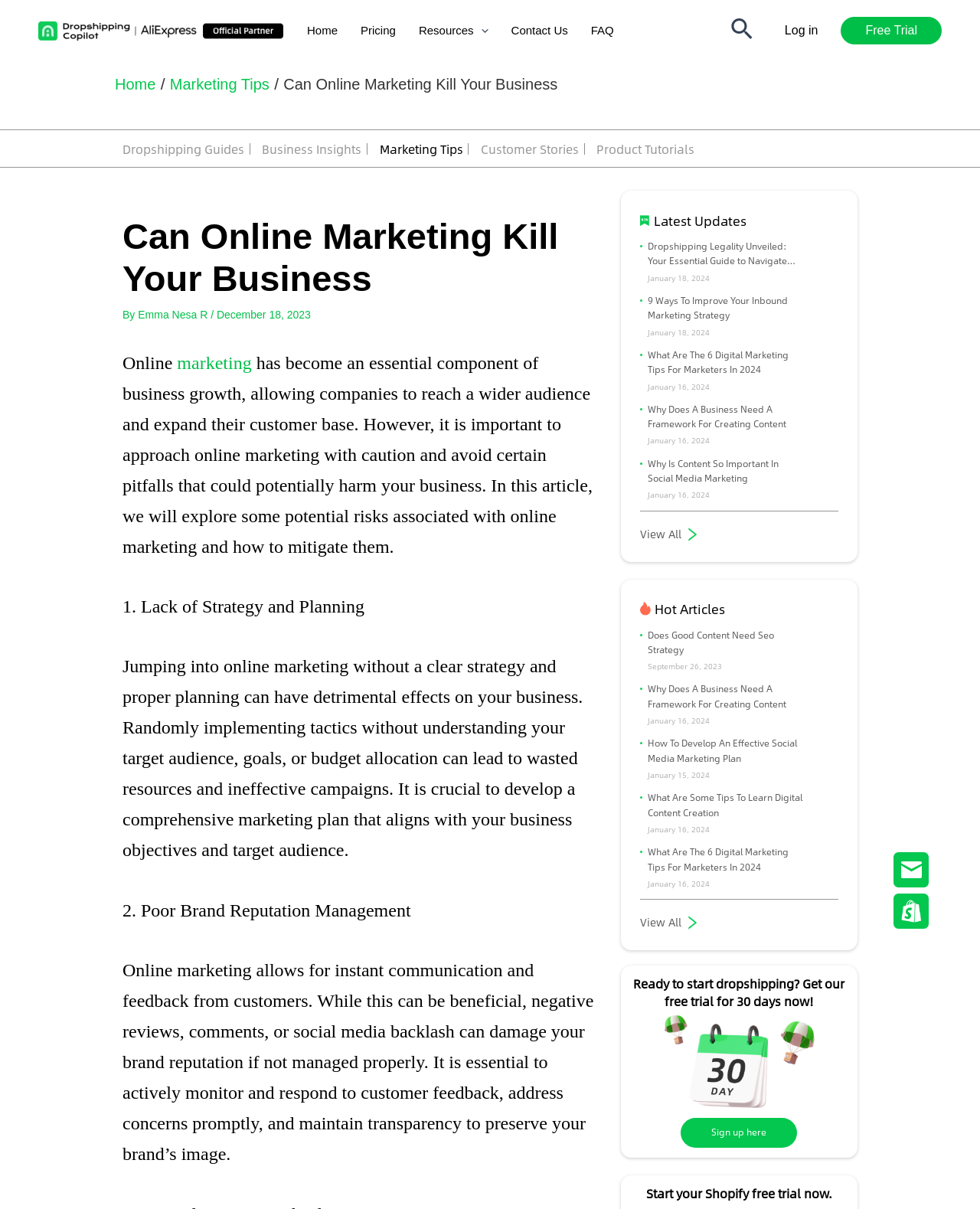Please specify the coordinates of the bounding box for the element that should be clicked to carry out this instruction: "Sign up for the free trial". The coordinates must be four float numbers between 0 and 1, formatted as [left, top, right, bottom].

[0.695, 0.924, 0.814, 0.949]